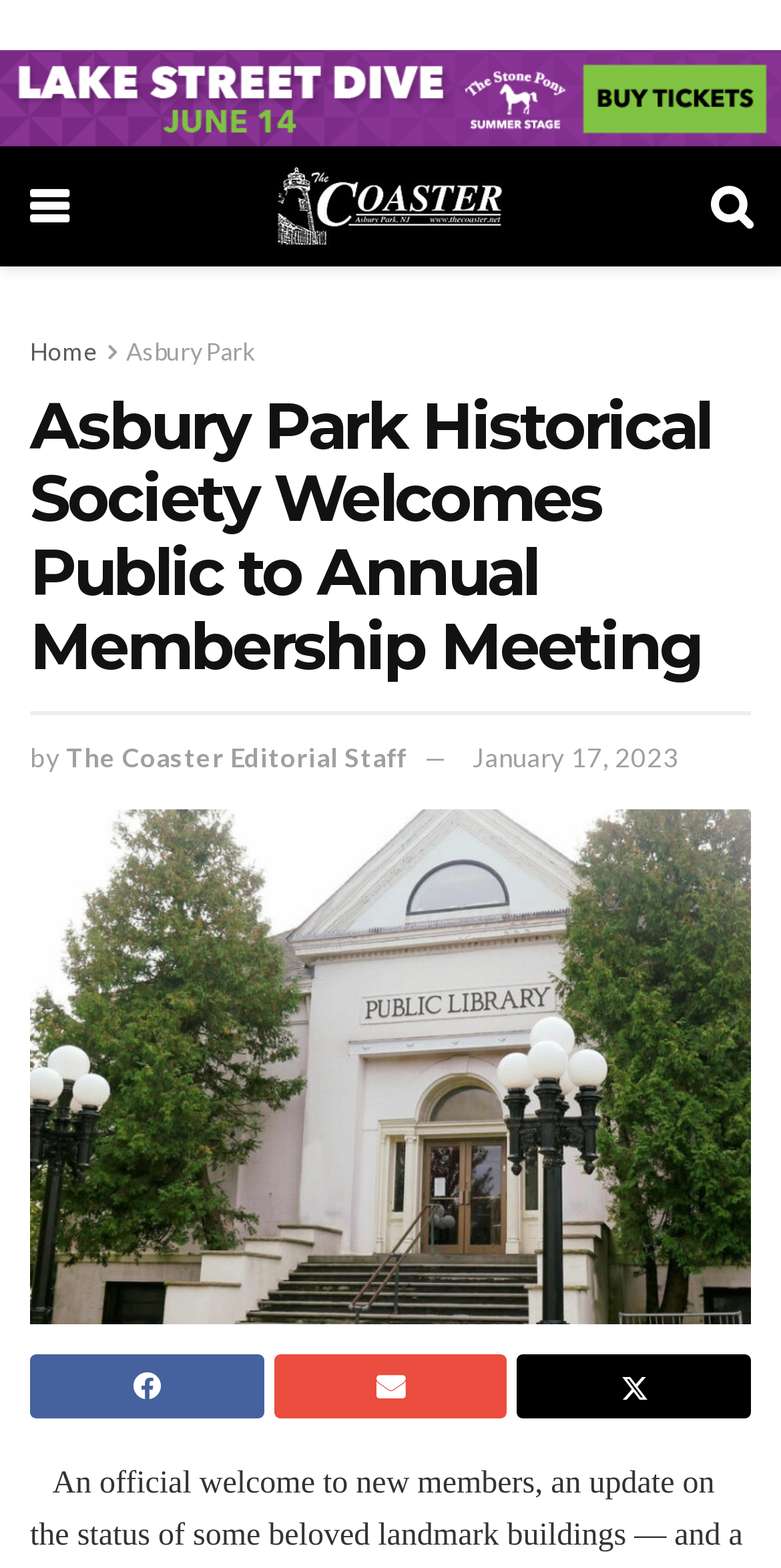Show the bounding box coordinates of the element that should be clicked to complete the task: "Go to 'Home' page".

[0.038, 0.215, 0.126, 0.234]